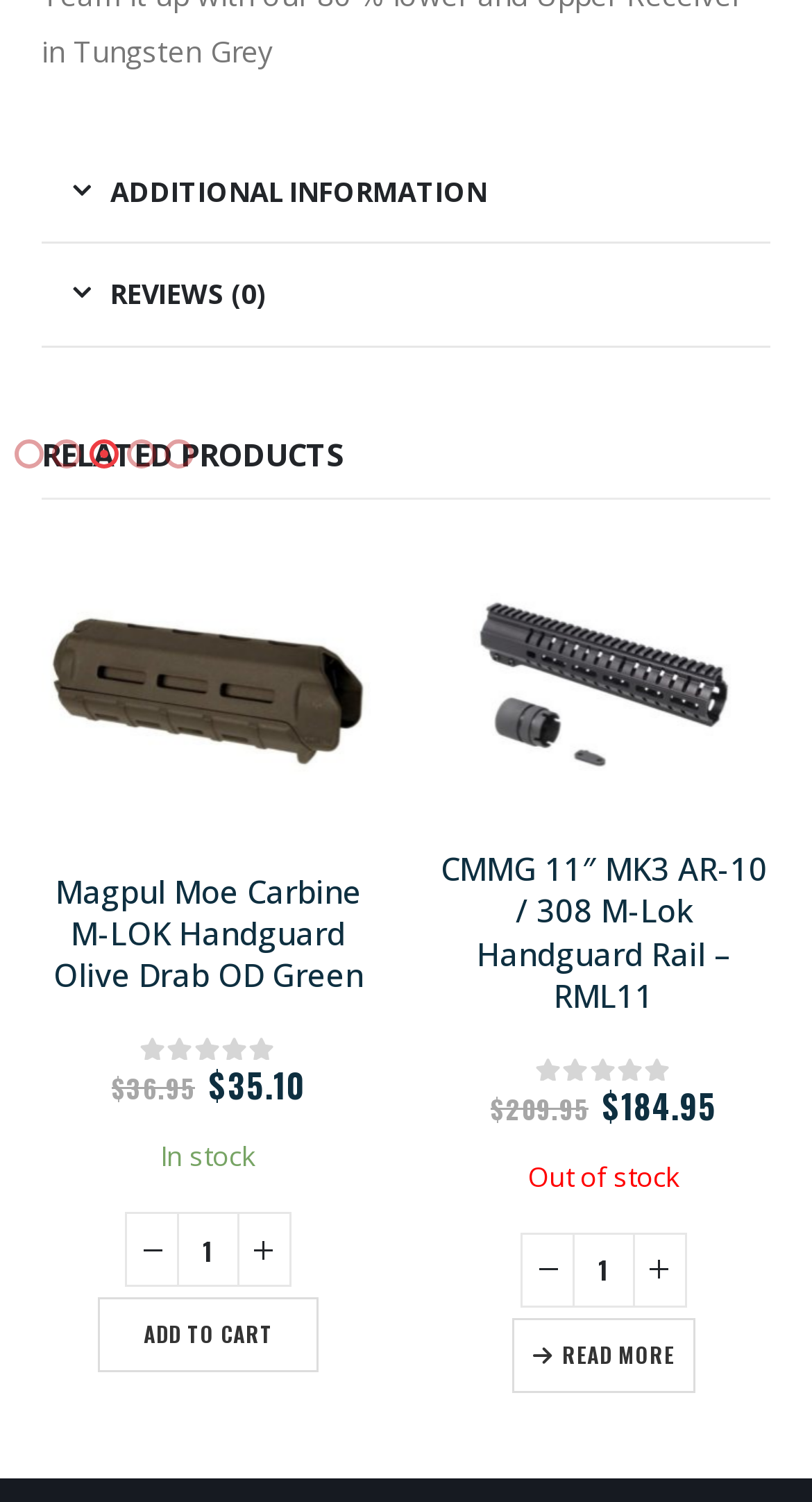Provide the bounding box coordinates for the UI element that is described by this text: "aria-label="owl-dot"". The coordinates should be in the form of four float numbers between 0 and 1: [left, top, right, bottom].

[0.013, 0.285, 0.059, 0.318]